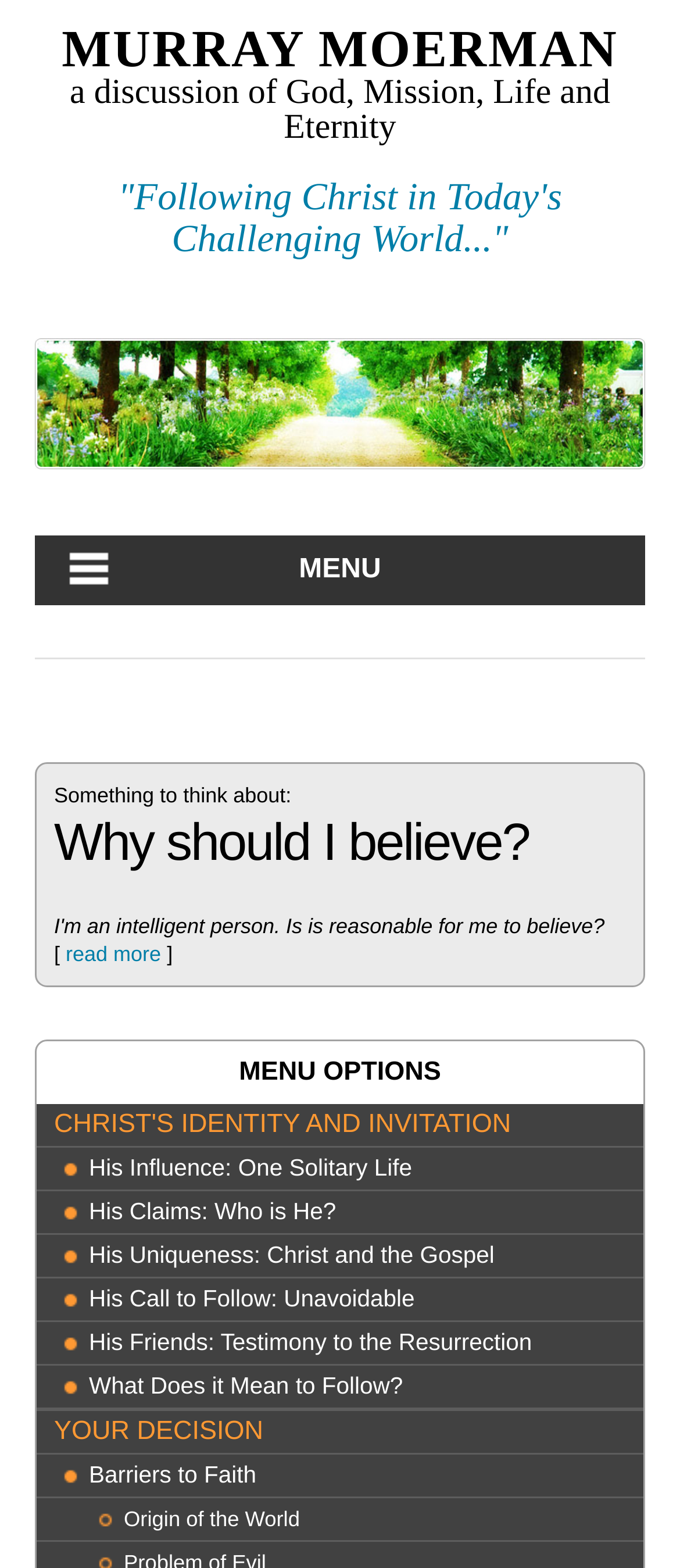Locate the bounding box coordinates of the item that should be clicked to fulfill the instruction: "explore 'His Influence: One Solitary Life'".

[0.131, 0.732, 0.946, 0.758]